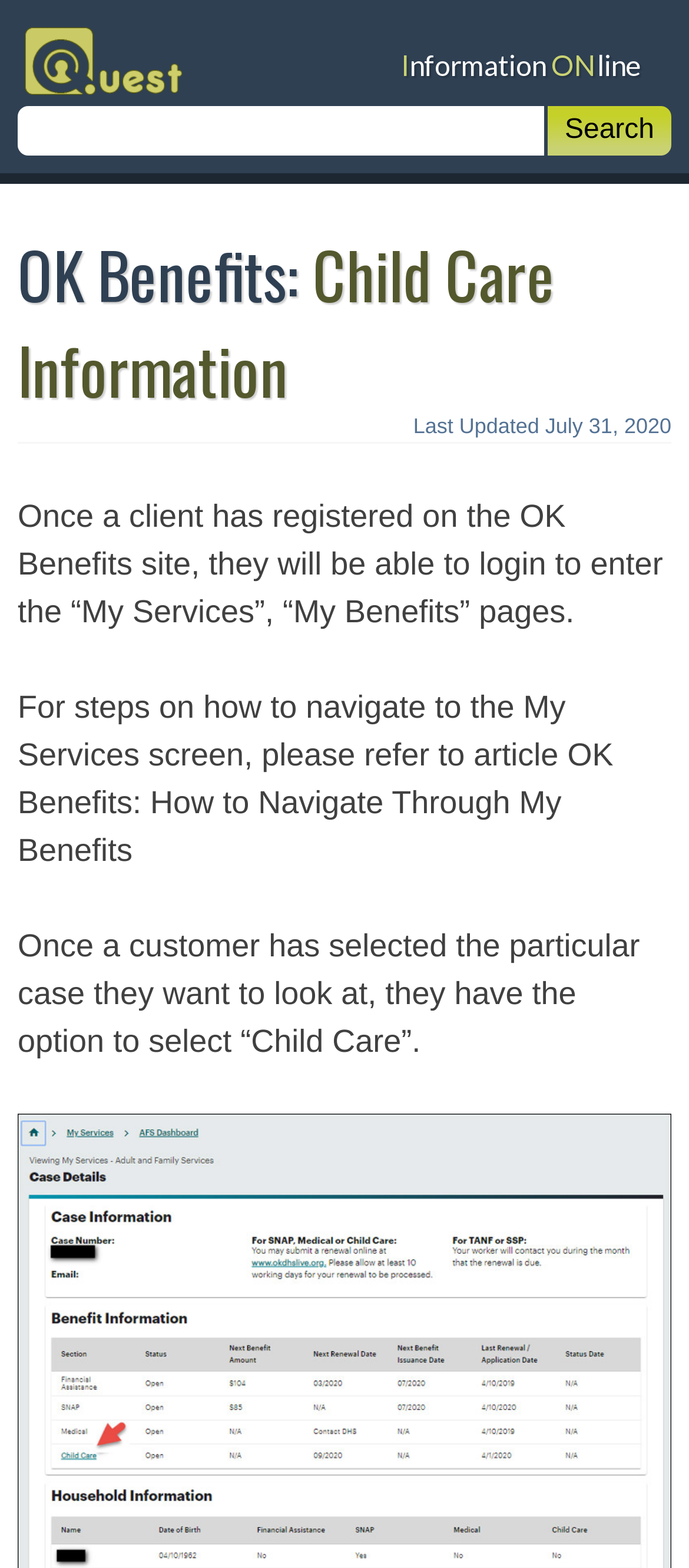Extract the bounding box coordinates for the UI element described as: "OK Benefits:".

[0.026, 0.144, 0.433, 0.204]